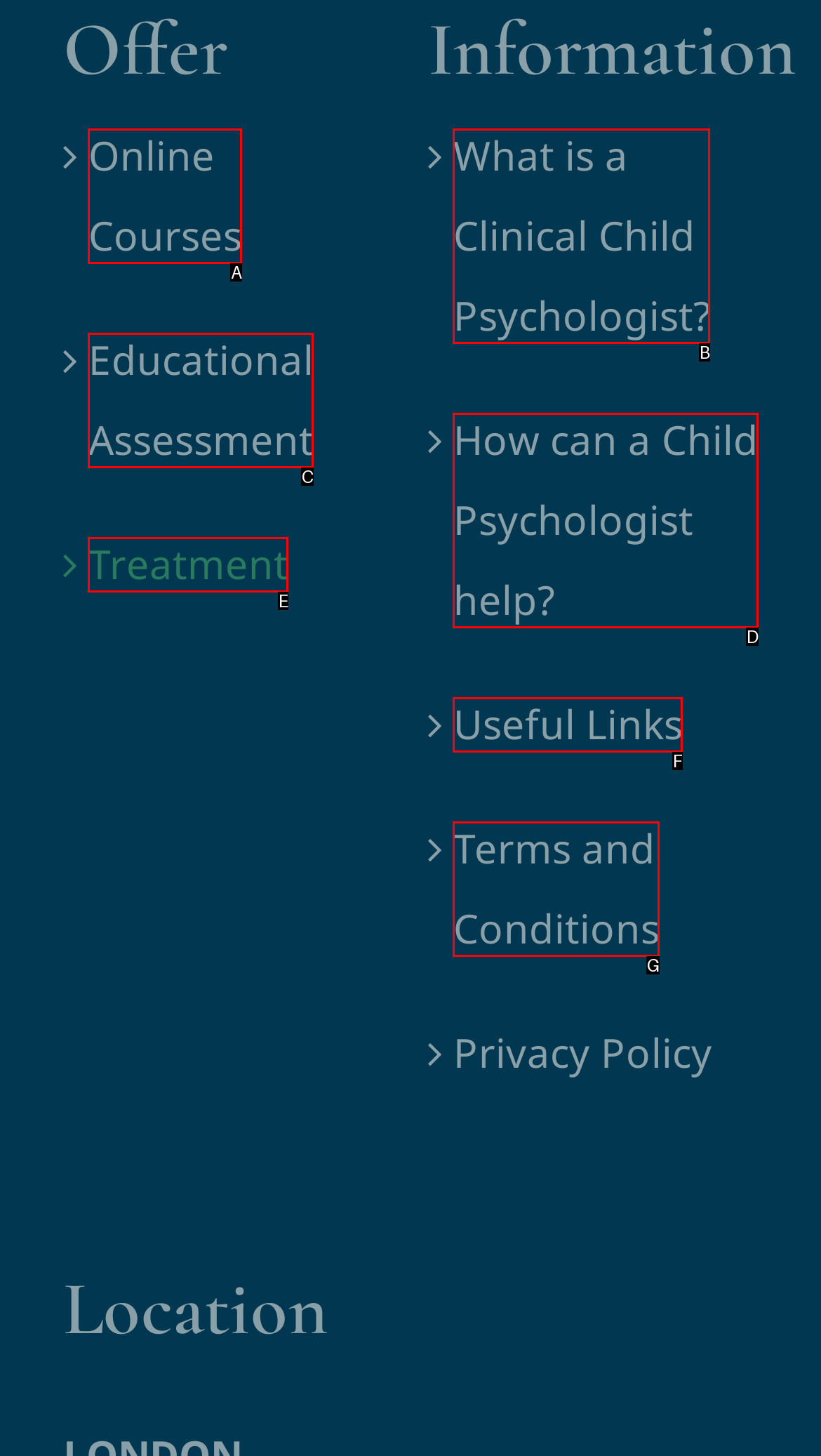Given the description: Terms and Conditions, identify the HTML element that fits best. Respond with the letter of the correct option from the choices.

G